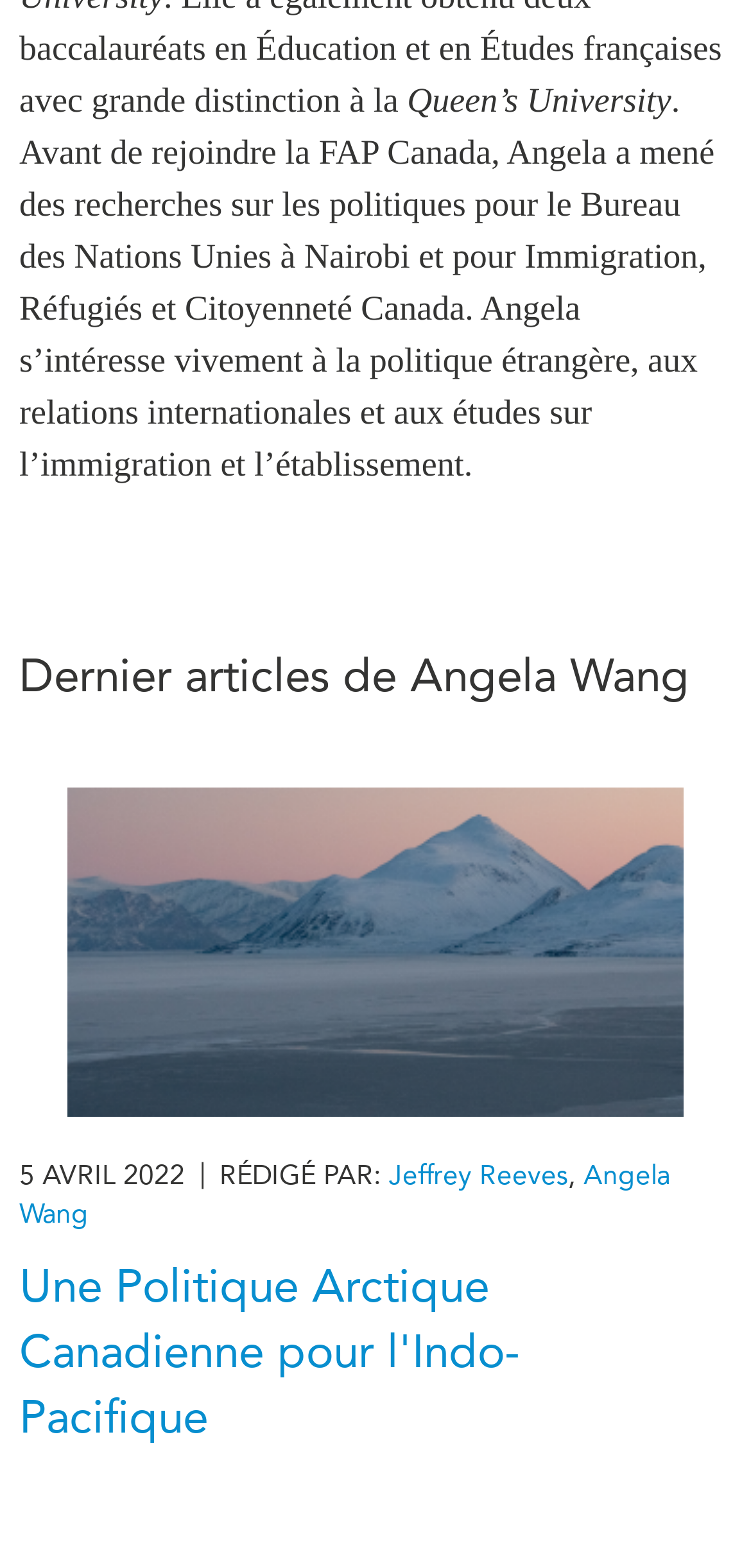What is the title of the latest article?
Based on the screenshot, provide a one-word or short-phrase response.

Une Politique Arctique Canadienne pour l'Indo-Pacifique